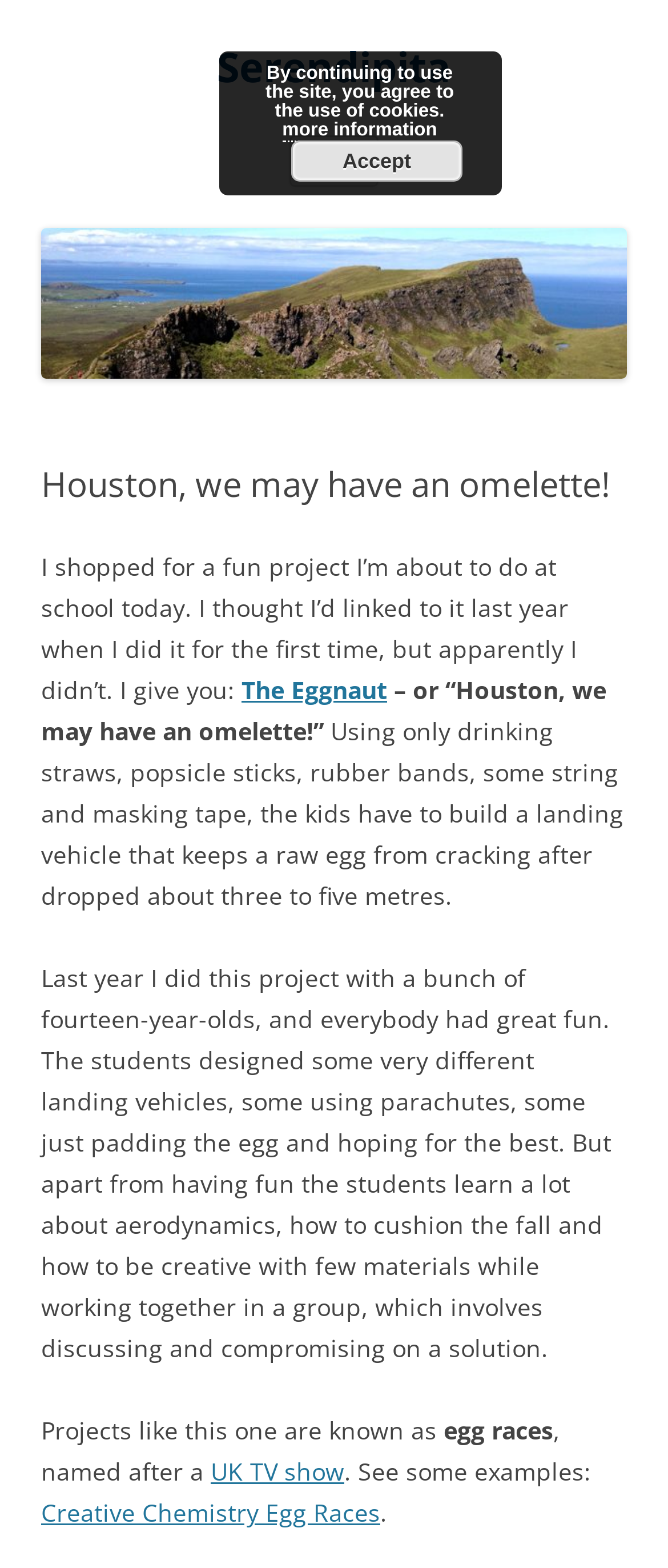Using the description "Creative Chemistry Egg Races", locate and provide the bounding box of the UI element.

[0.062, 0.955, 0.569, 0.975]